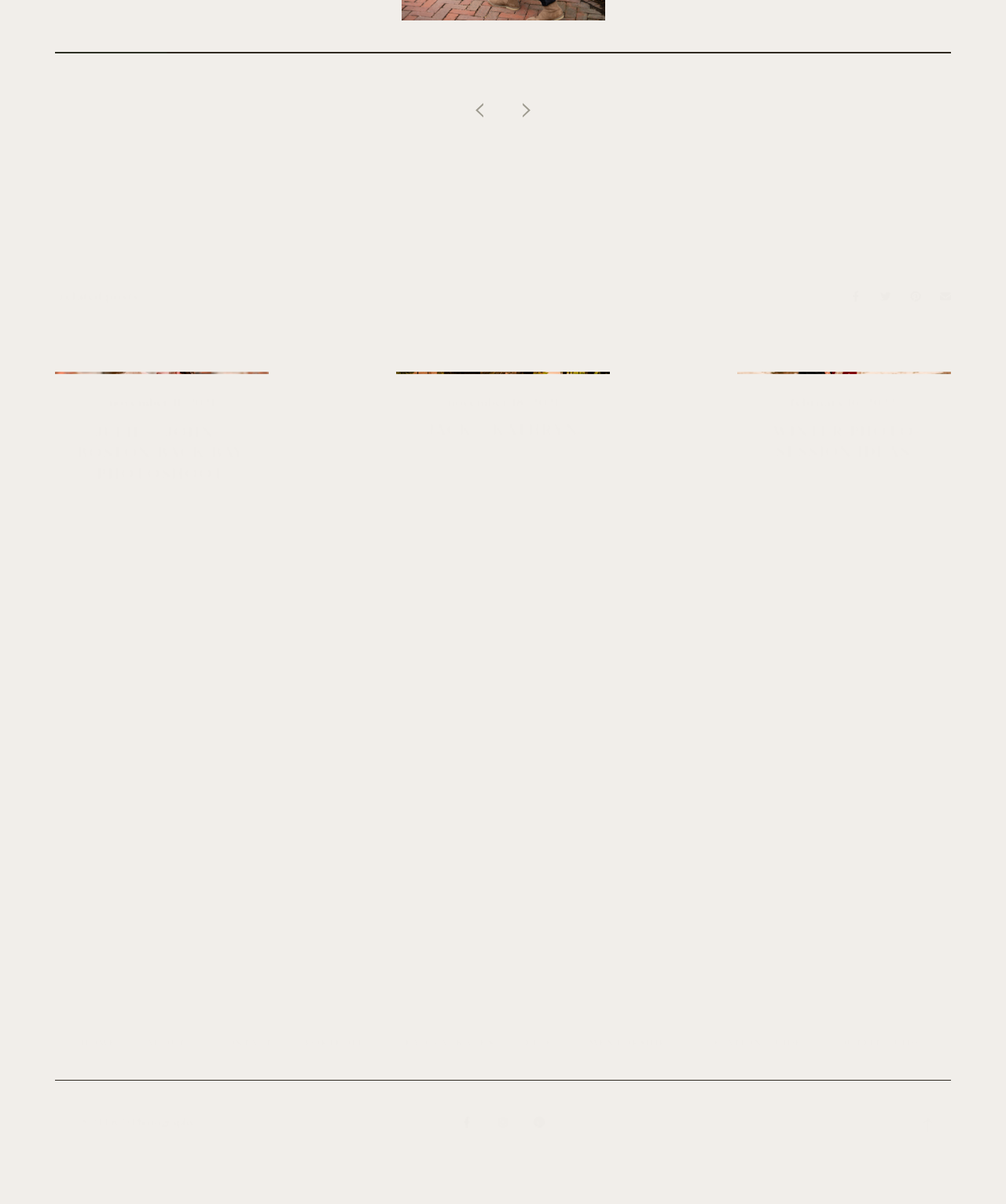Give a succinct answer to this question in a single word or phrase: 
What is the main topic of this webpage?

Photography